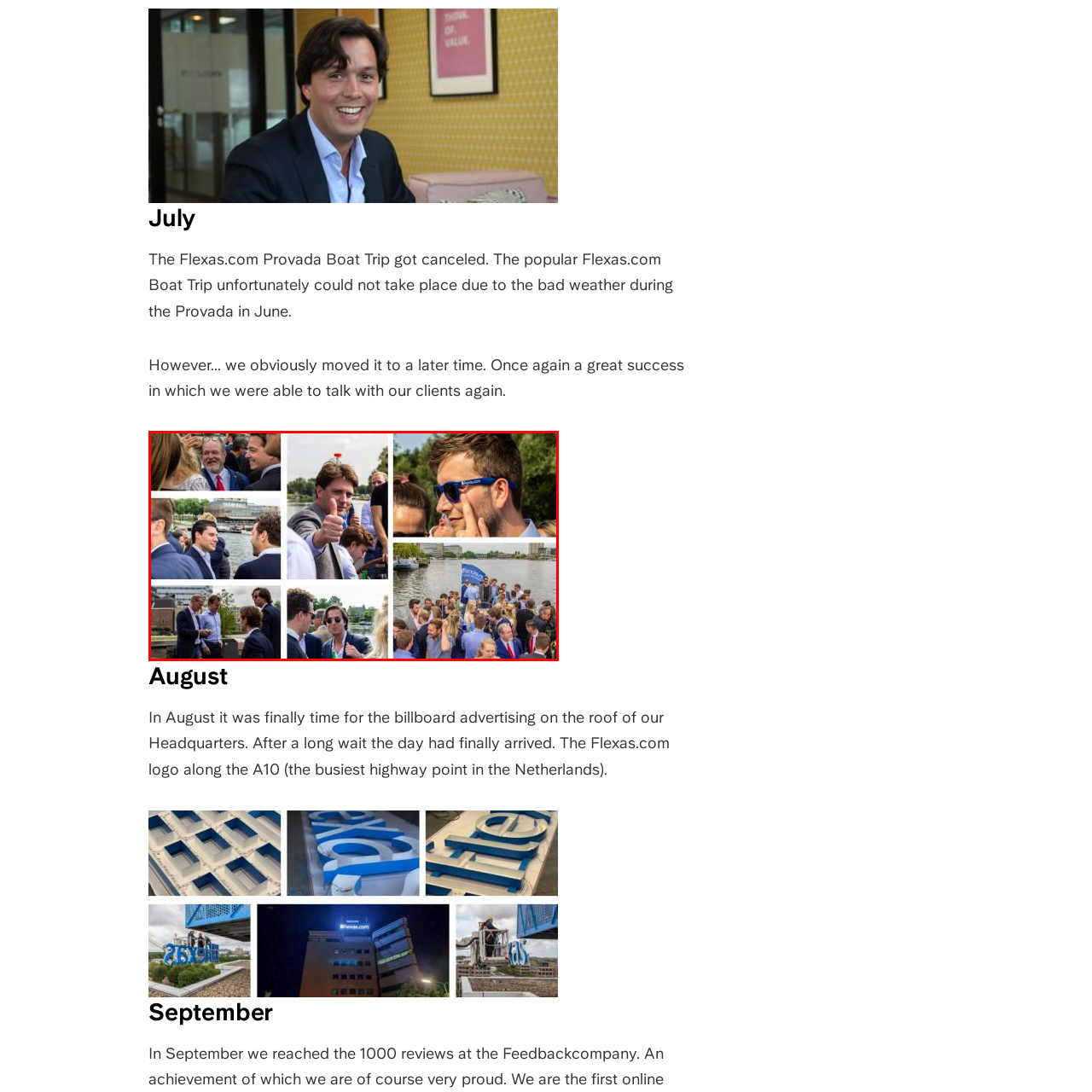View the part of the image marked by the red boundary and provide a one-word or short phrase answer to this question: 
What is the attire of the individuals in the image?

Formal